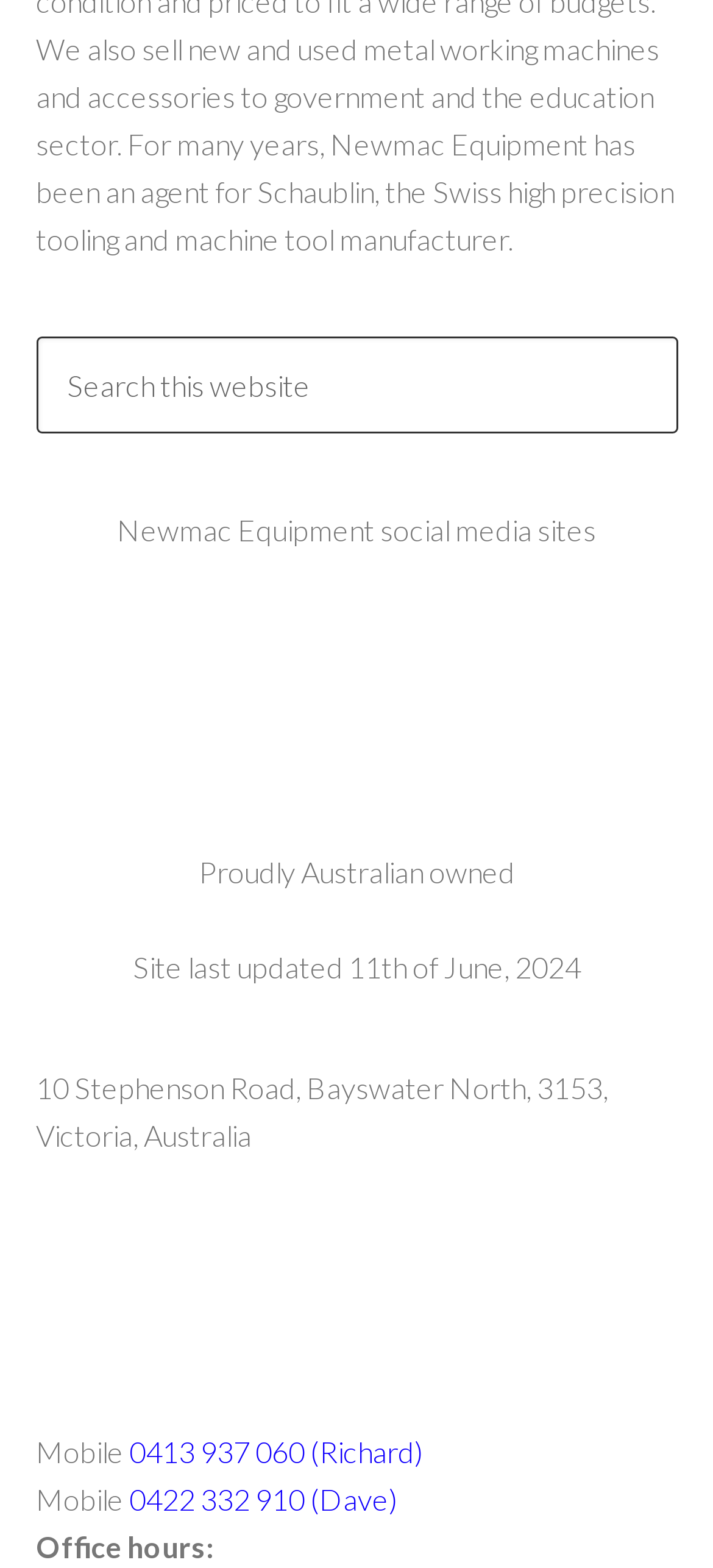What is the phone number of Richard?
Based on the image, respond with a single word or phrase.

0413 937 060